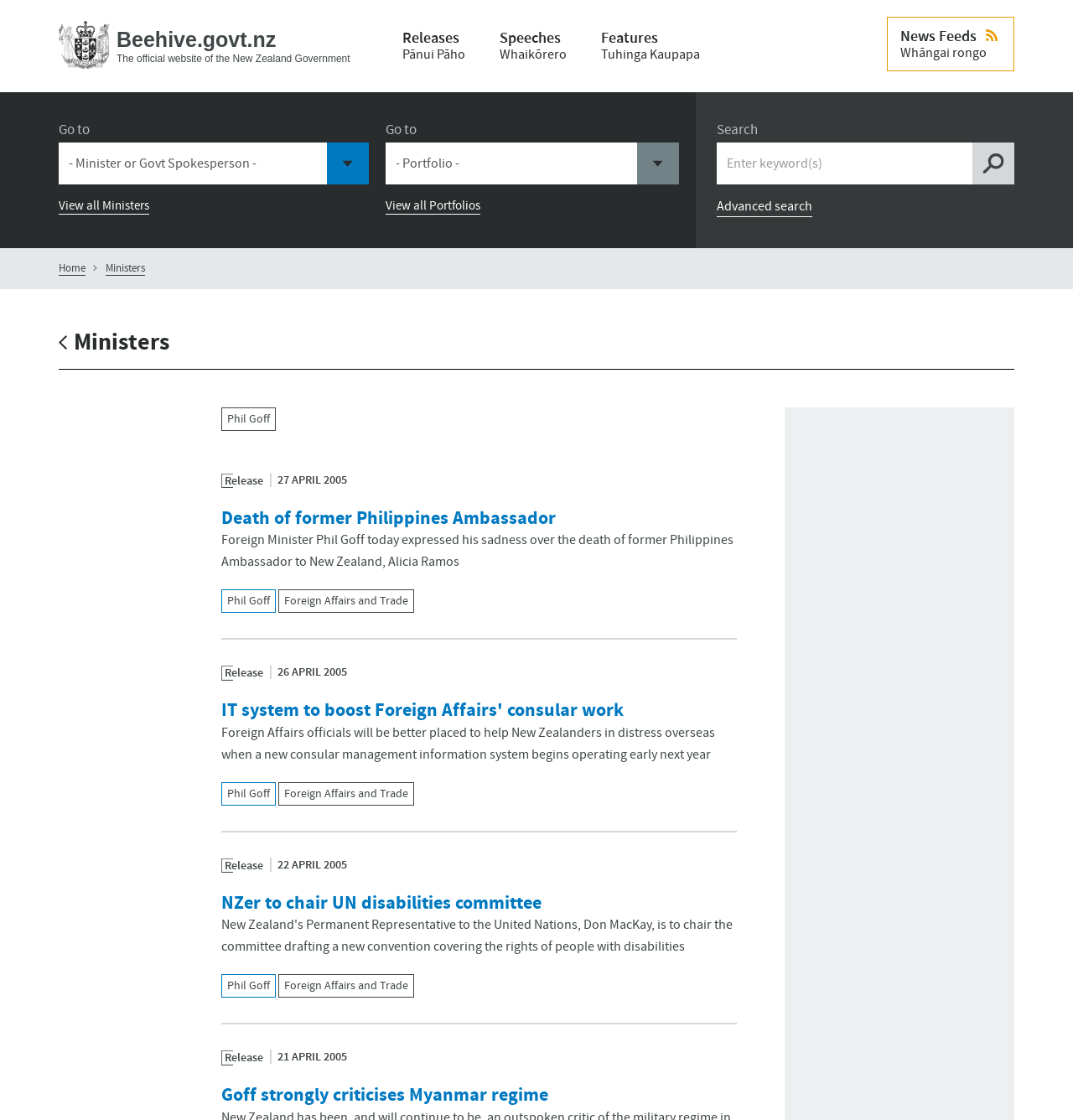Determine the bounding box coordinates for the region that must be clicked to execute the following instruction: "Search for something".

[0.668, 0.127, 0.907, 0.165]